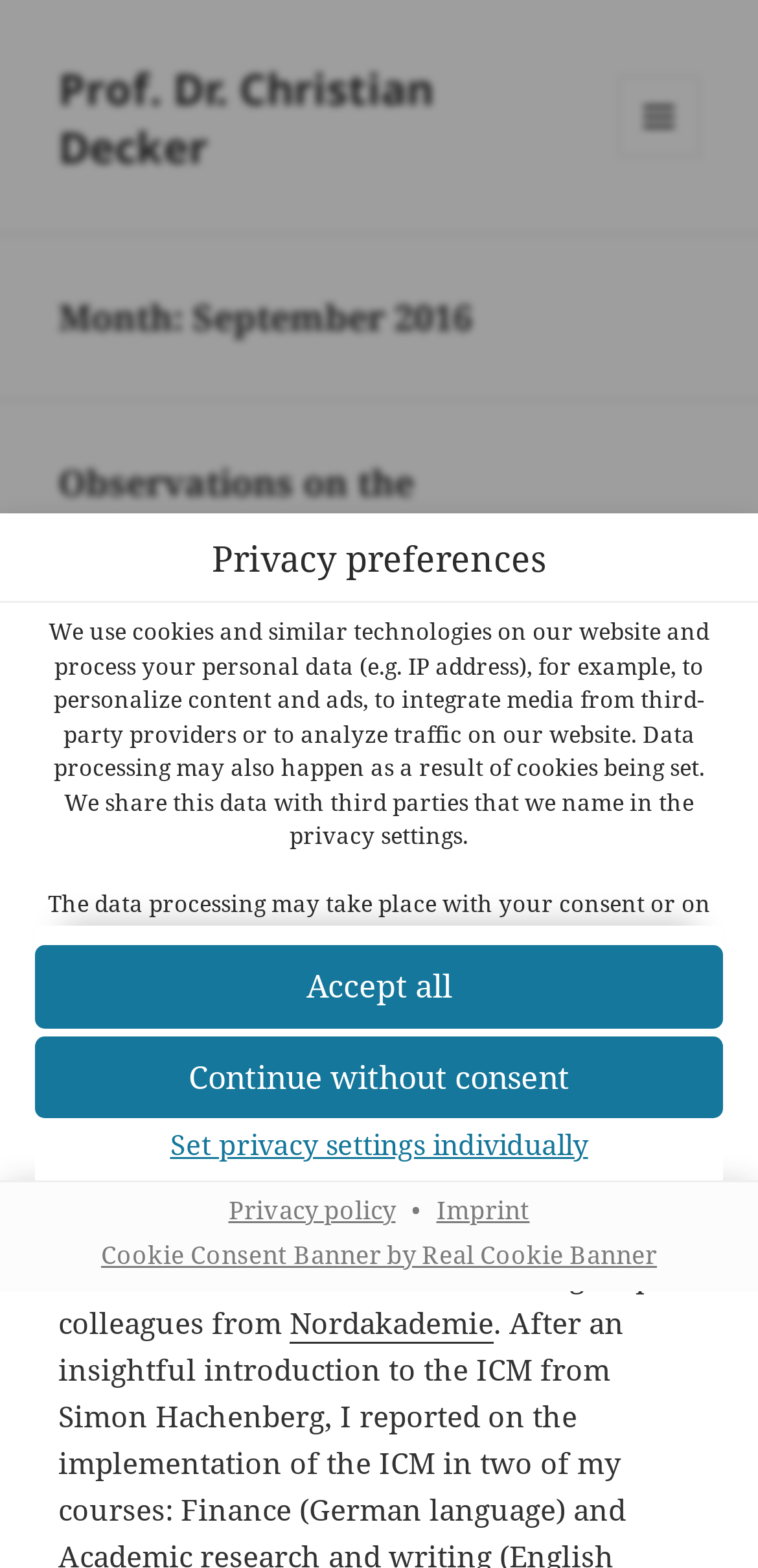Predict the bounding box coordinates of the area that should be clicked to accomplish the following instruction: "View imprint". The bounding box coordinates should consist of four float numbers between 0 and 1, i.e., [left, top, right, bottom].

[0.563, 0.762, 0.712, 0.783]